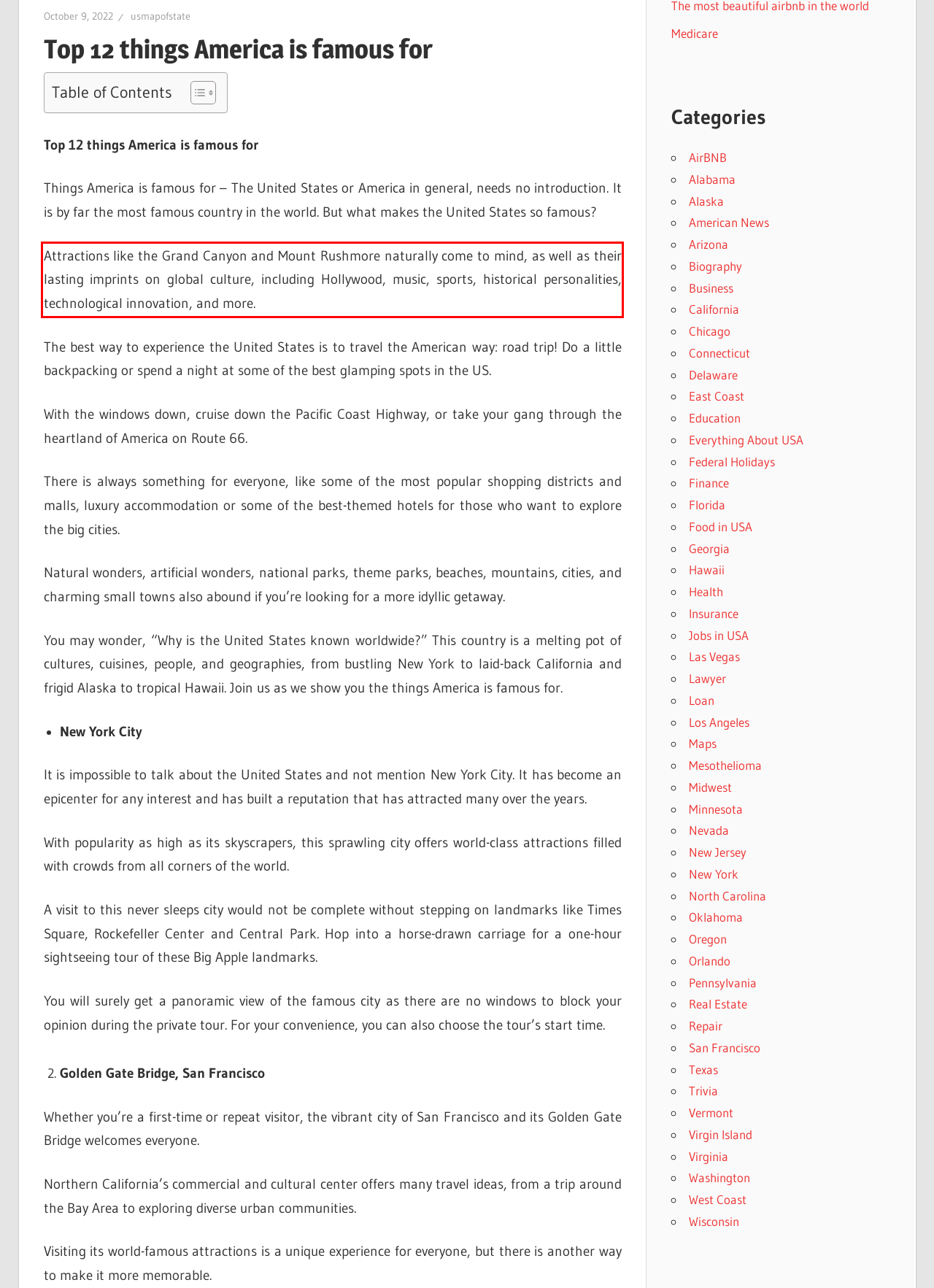Given a webpage screenshot with a red bounding box, perform OCR to read and deliver the text enclosed by the red bounding box.

Attractions like the Grand Canyon and Mount Rushmore naturally come to mind, as well as their lasting imprints on global culture, including Hollywood, music, sports, historical personalities, technological innovation, and more.